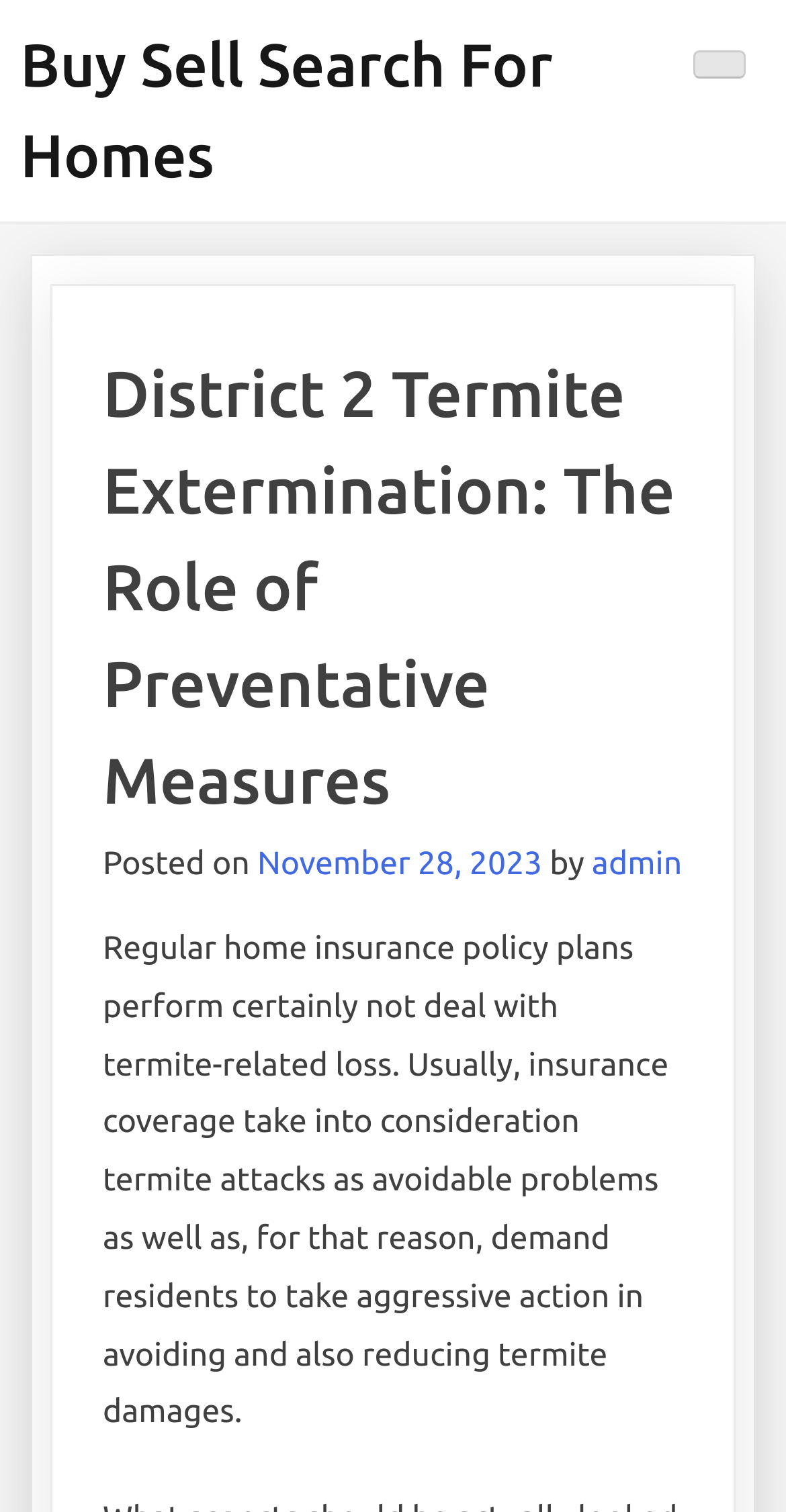Respond to the following question using a concise word or phrase: 
What is not covered by regular home insurance policy plans?

Termite-related loss